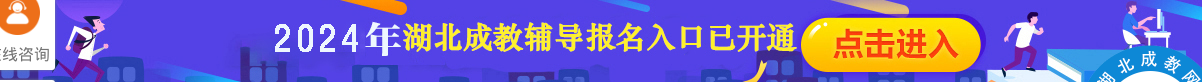What is the focus of the website?
Carefully analyze the image and provide a detailed answer to the question.

The image reflects the website's focus on providing resources and support for prospective candidates, as evident from the illustration of students and the use of technology, symbolizing the modern approach to education and examination preparation.